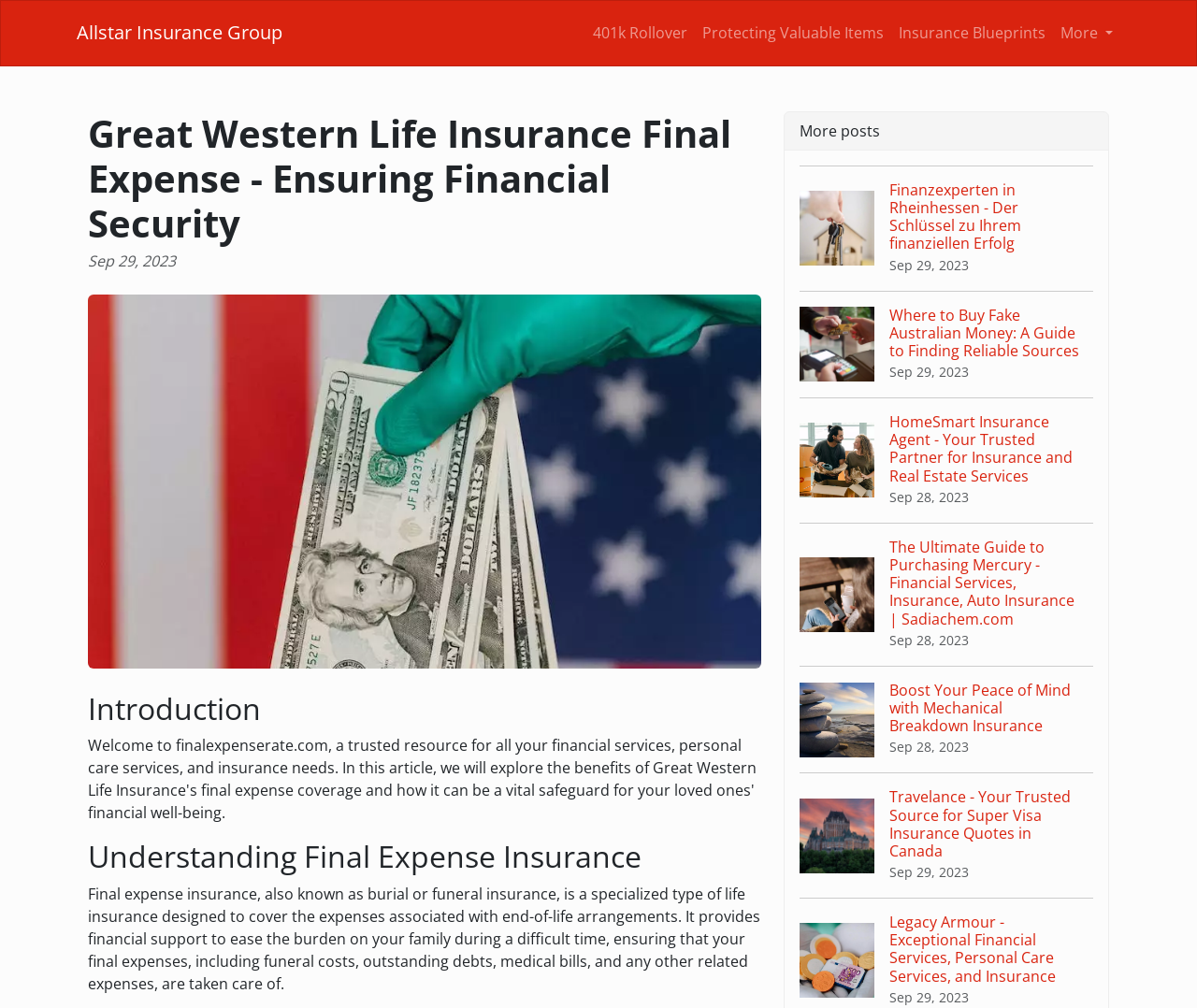Describe the entire webpage, focusing on both content and design.

The webpage is about Great Western Life Insurance, specifically focusing on their final expense coverage. At the top, there are four links to other related topics, including "401k Rollover" and "Protecting Valuable Items", followed by a "More" button. Below this, there is a header section with a title "Great Western Life Insurance Final Expense - Ensuring Financial Security" and a date "Sep 29, 2023". 

To the right of the header section, there is an image. Below the header section, there are three headings: "Introduction", "Understanding Final Expense Insurance", and a paragraph of text explaining what final expense insurance is and how it works. 

On the right side of the page, there are five links to other articles, each with a heading, an image, and a date. These articles appear to be related to insurance and financial services, with topics such as buying fake Australian money, HomeSmart insurance agents, and mechanical breakdown insurance.